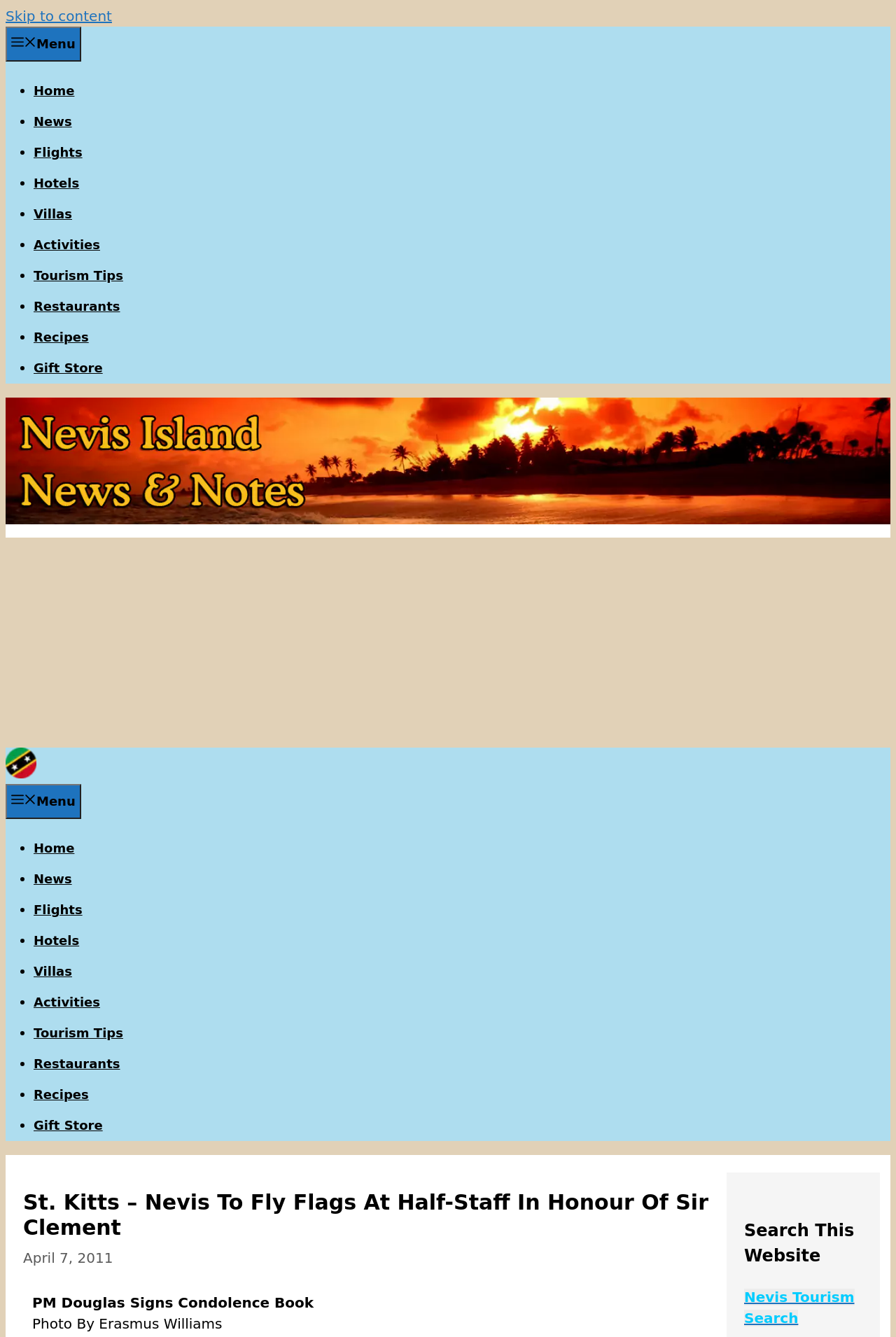What is the date mentioned in the article?
Please use the visual content to give a single word or phrase answer.

April 7, 2011